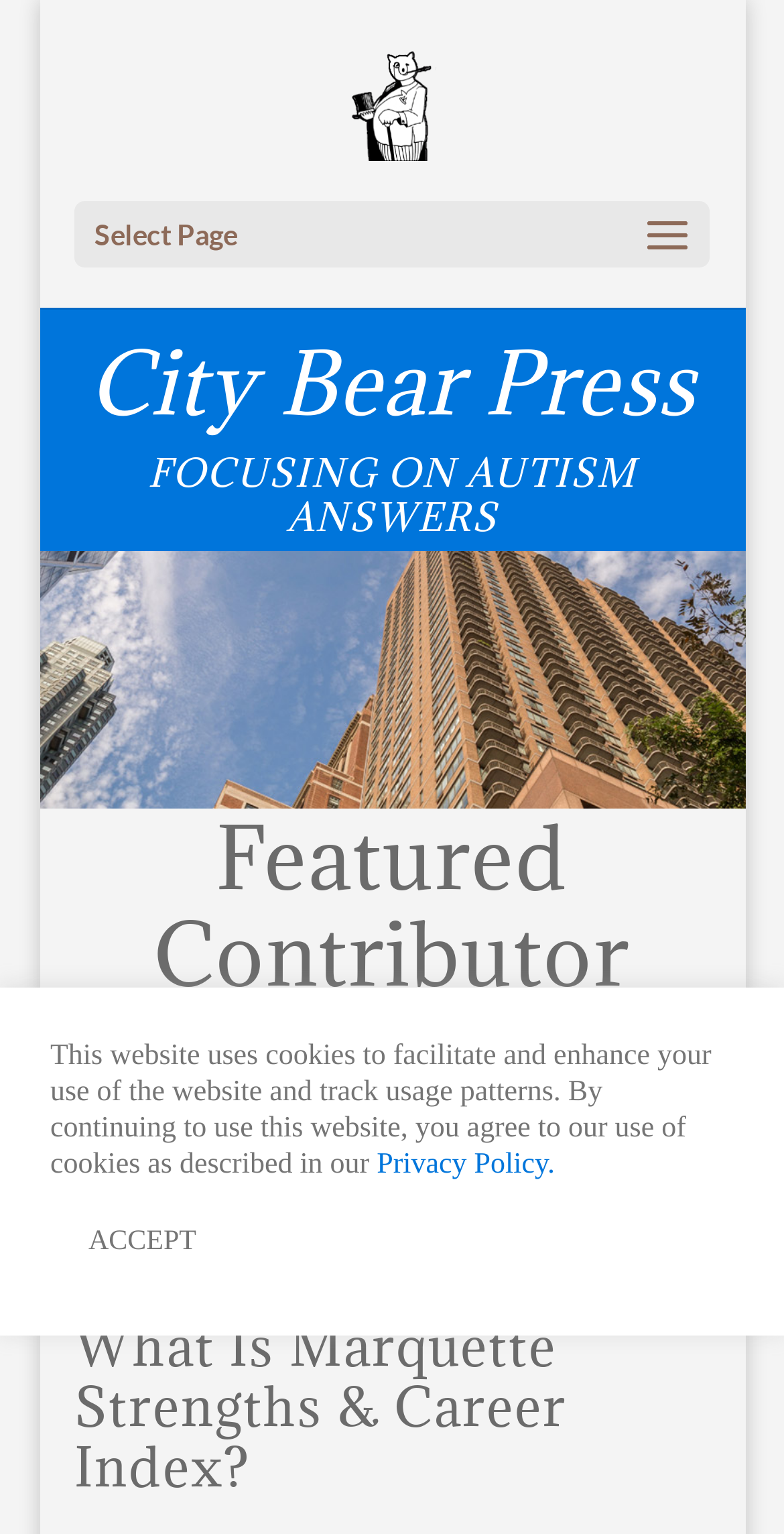Please answer the following question using a single word or phrase: 
What is the purpose of the button at the bottom?

To accept cookies